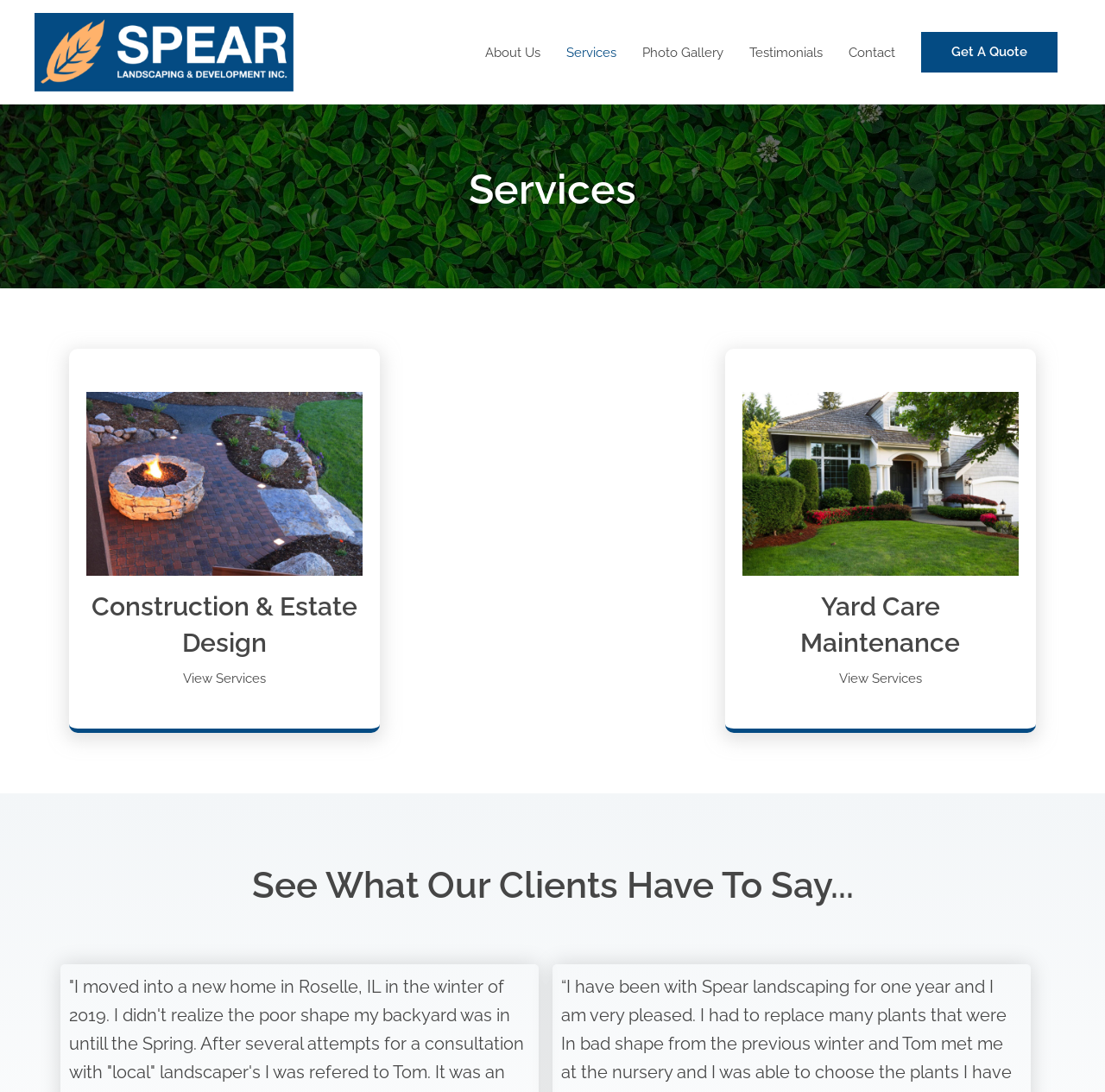How many figures are there on the webpage?
Refer to the image and respond with a one-word or short-phrase answer.

2